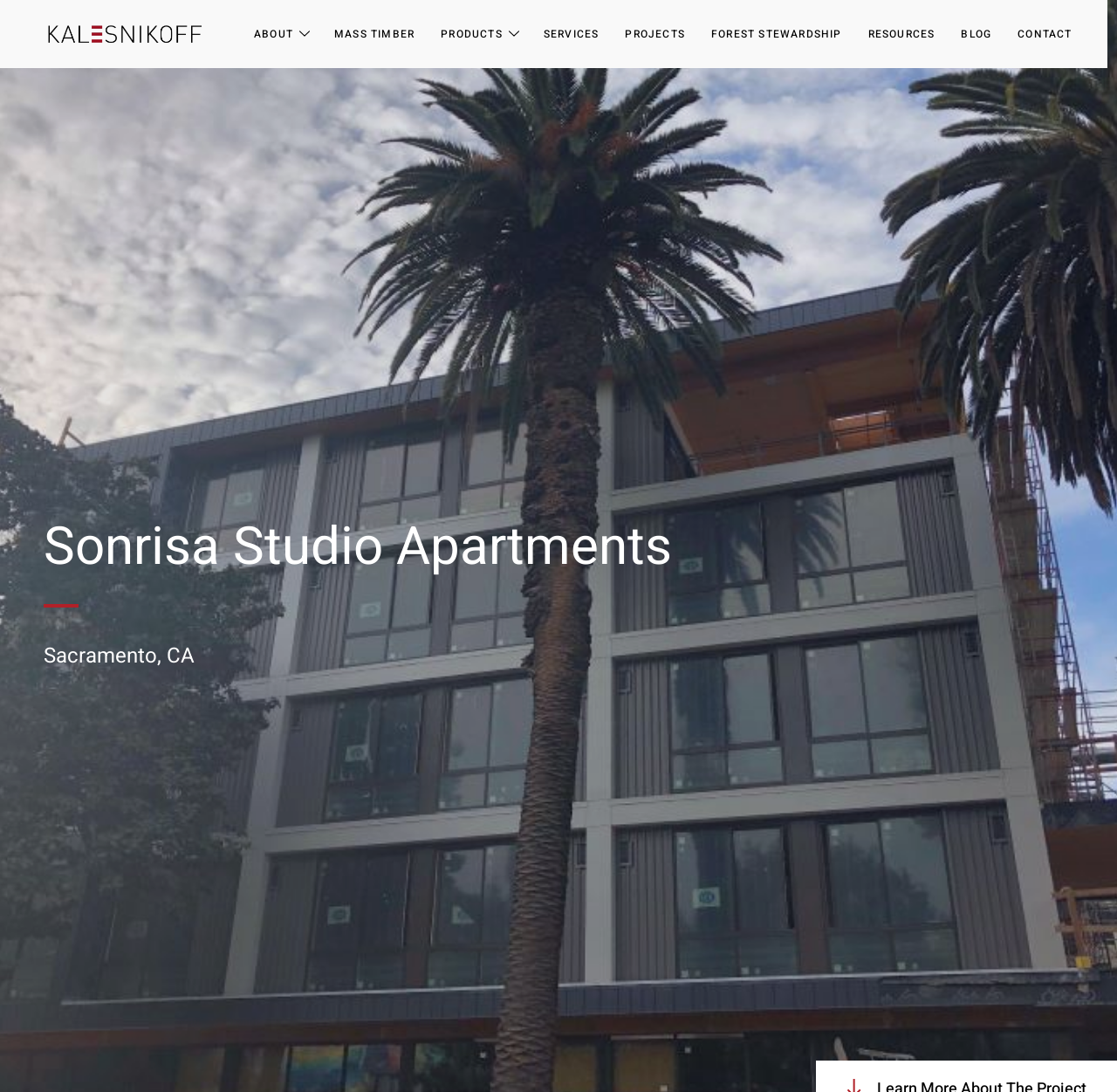Identify the bounding box coordinates for the region to click in order to carry out this instruction: "view CONTACT information". Provide the coordinates using four float numbers between 0 and 1, formatted as [left, top, right, bottom].

[0.911, 0.0, 0.96, 0.062]